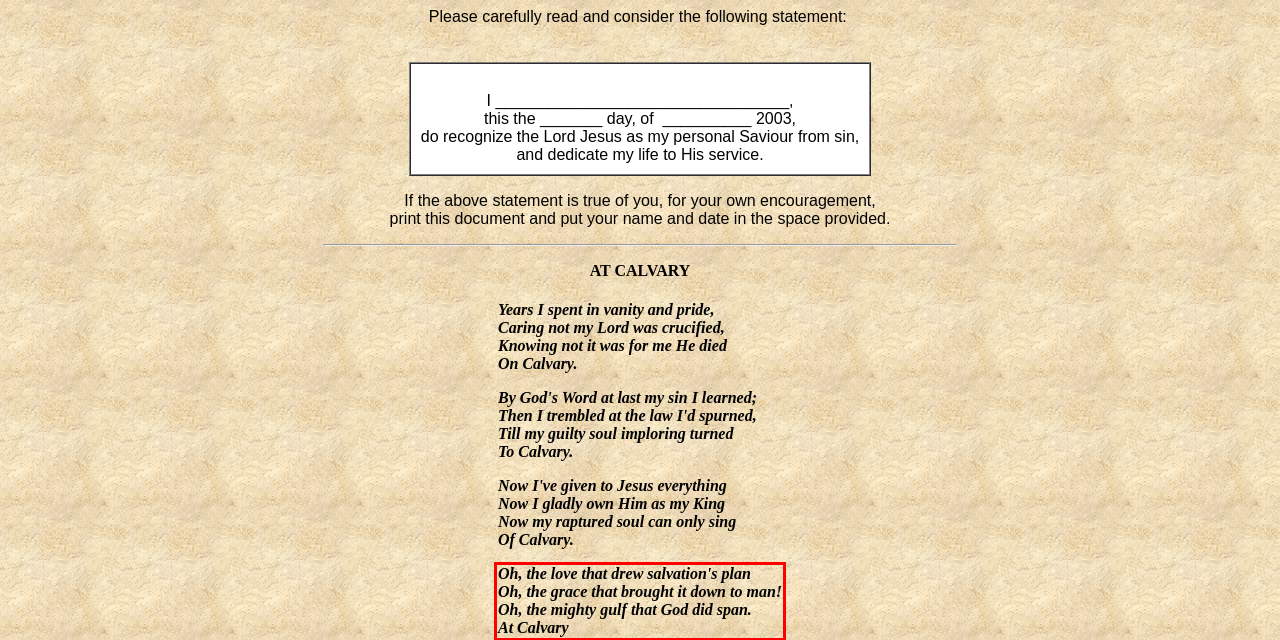Within the screenshot of the webpage, locate the red bounding box and use OCR to identify and provide the text content inside it.

Oh, the love that drew salvation's plan Oh, the grace that brought it down to man! Oh, the mighty gulf that God did span. At Calvary